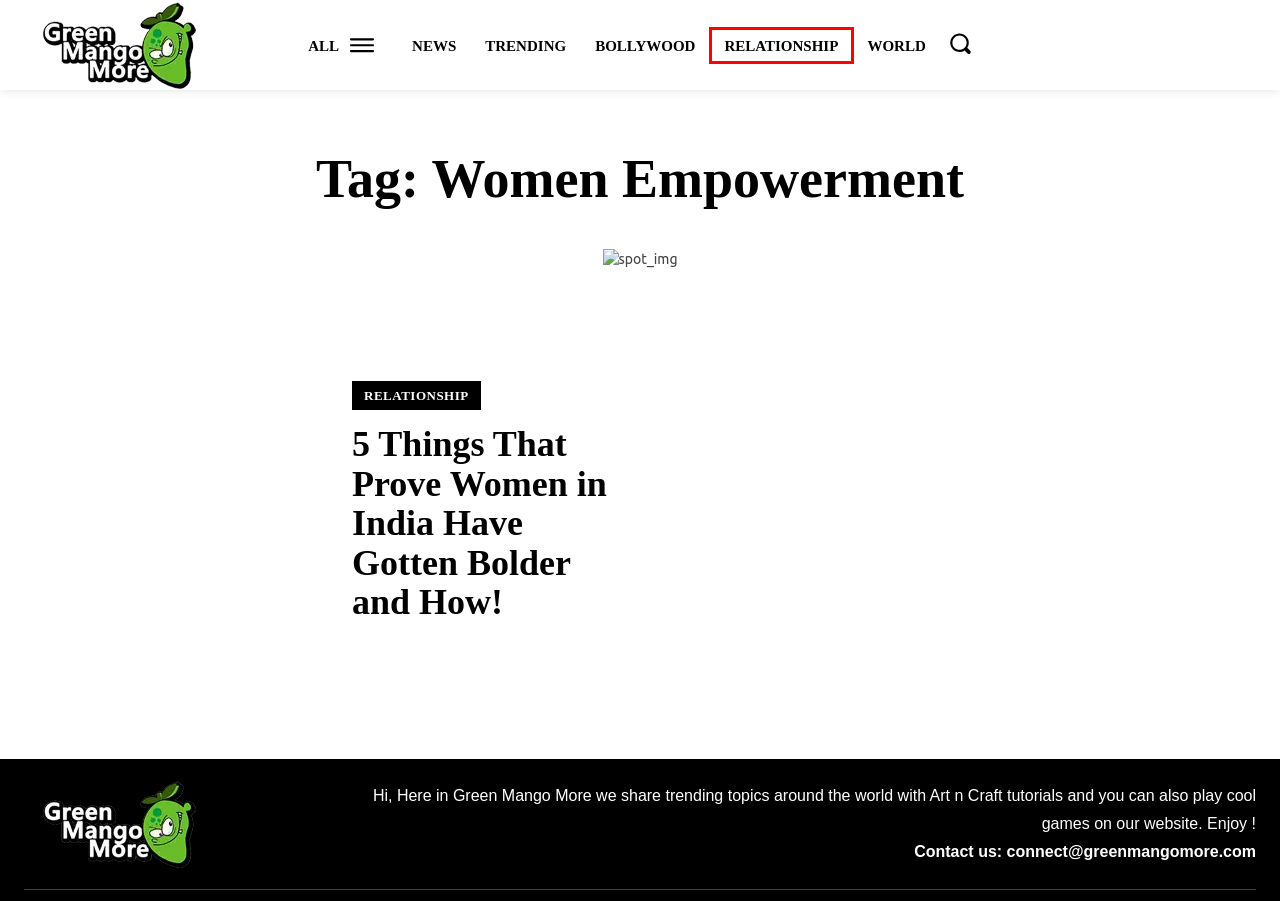Examine the screenshot of a webpage with a red rectangle bounding box. Select the most accurate webpage description that matches the new webpage after clicking the element within the bounding box. Here are the candidates:
A. Ending Explained Archives | Green Mango More
B. 5 Points That Prove Women in India Have Gotten Bolder and How!
C. Relationship Archives | Green Mango More
D. Hollywood Archives | Green Mango More
E. News Archives | Green Mango More
F. Bollywood Archives | Green Mango More
G. Trending Archives | Green Mango More
H. World's Entertainment News & Gossips: Global Entertainment Feed

C